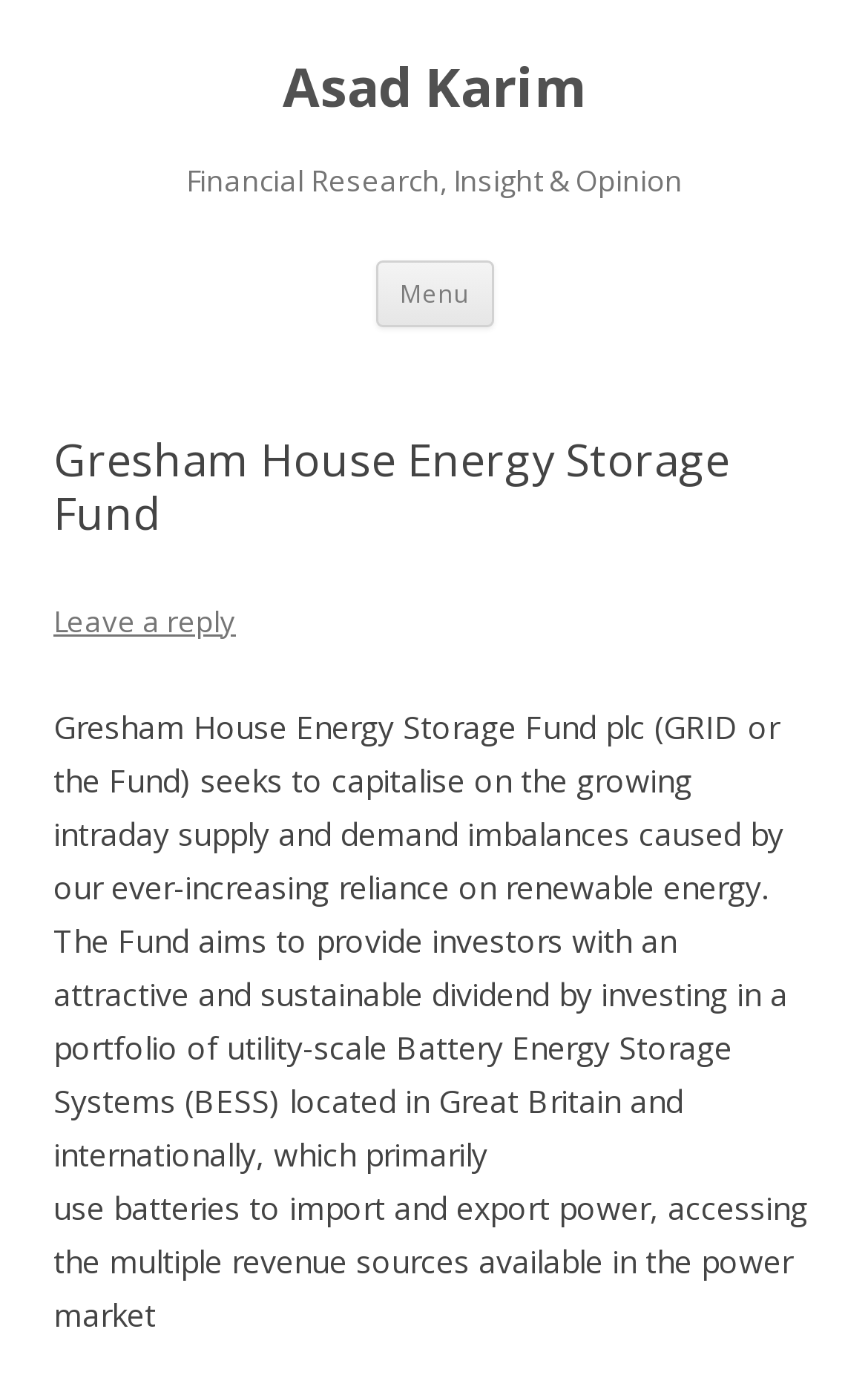Offer a detailed account of what is visible on the webpage.

The webpage is about Gresham House Energy Storage Fund, with a focus on Asad Karim. At the top, there is a heading with the title "Asad Karim" and a link with the same text, positioned centrally. Below this, there is another heading that reads "Financial Research, Insight & Opinion". 

To the right of the "Asad Karim" heading, there is a button labeled "Menu". Below this, there is a link that says "Skip to content". 

The main content of the webpage is divided into sections. The first section has a heading that reads "Gresham House Energy Storage Fund". Below this, there is a link that says "Leave a reply". 

The main text of the webpage describes the Gresham House Energy Storage Fund, which aims to provide investors with a sustainable dividend by investing in a portfolio of utility-scale Battery Energy Storage Systems. The text explains that these systems use batteries to import and export power, accessing multiple revenue sources in the power market.